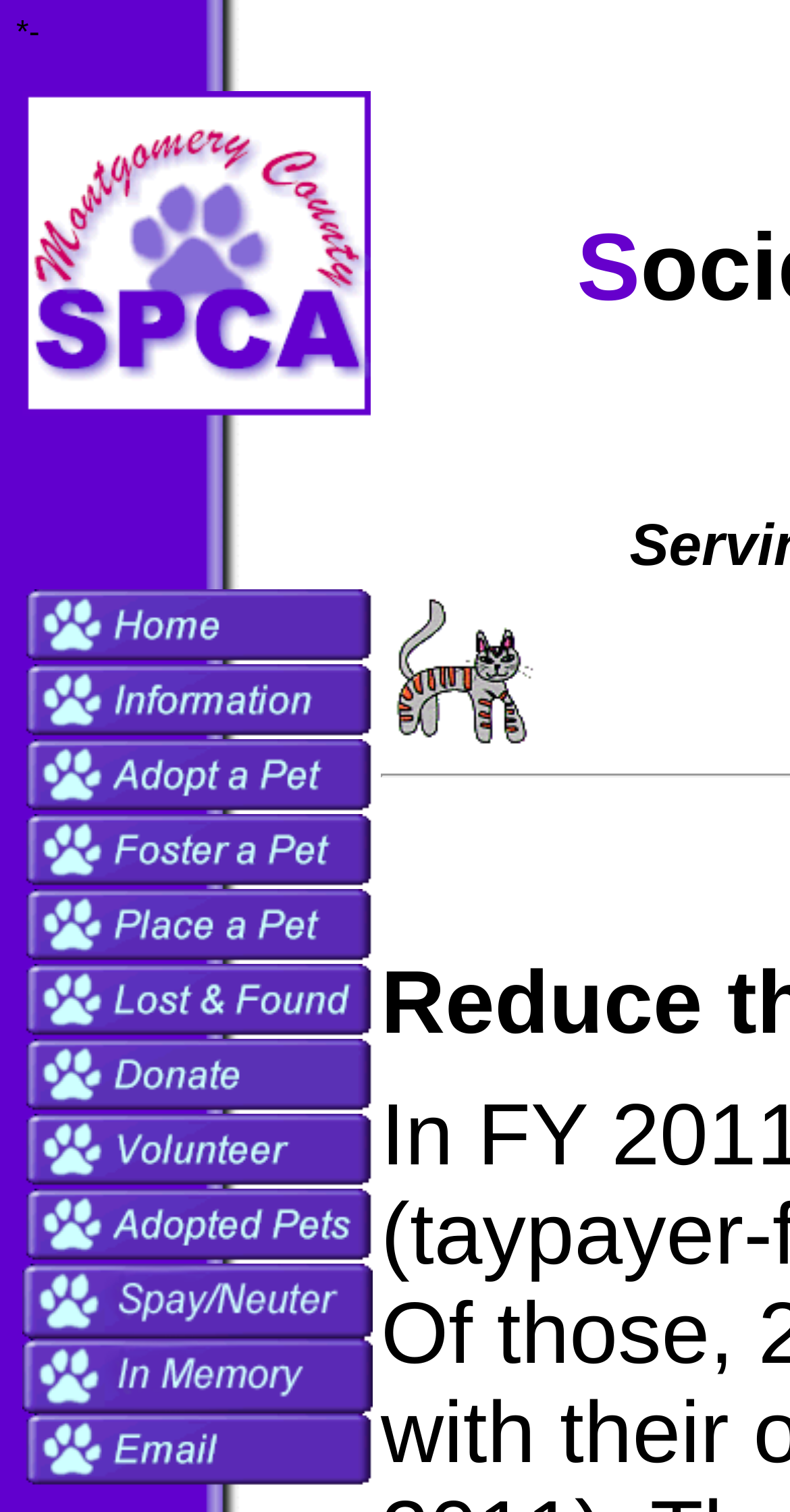Is there a way to contact the MCSPCA on the website?
Based on the image, answer the question with a single word or brief phrase.

Yes